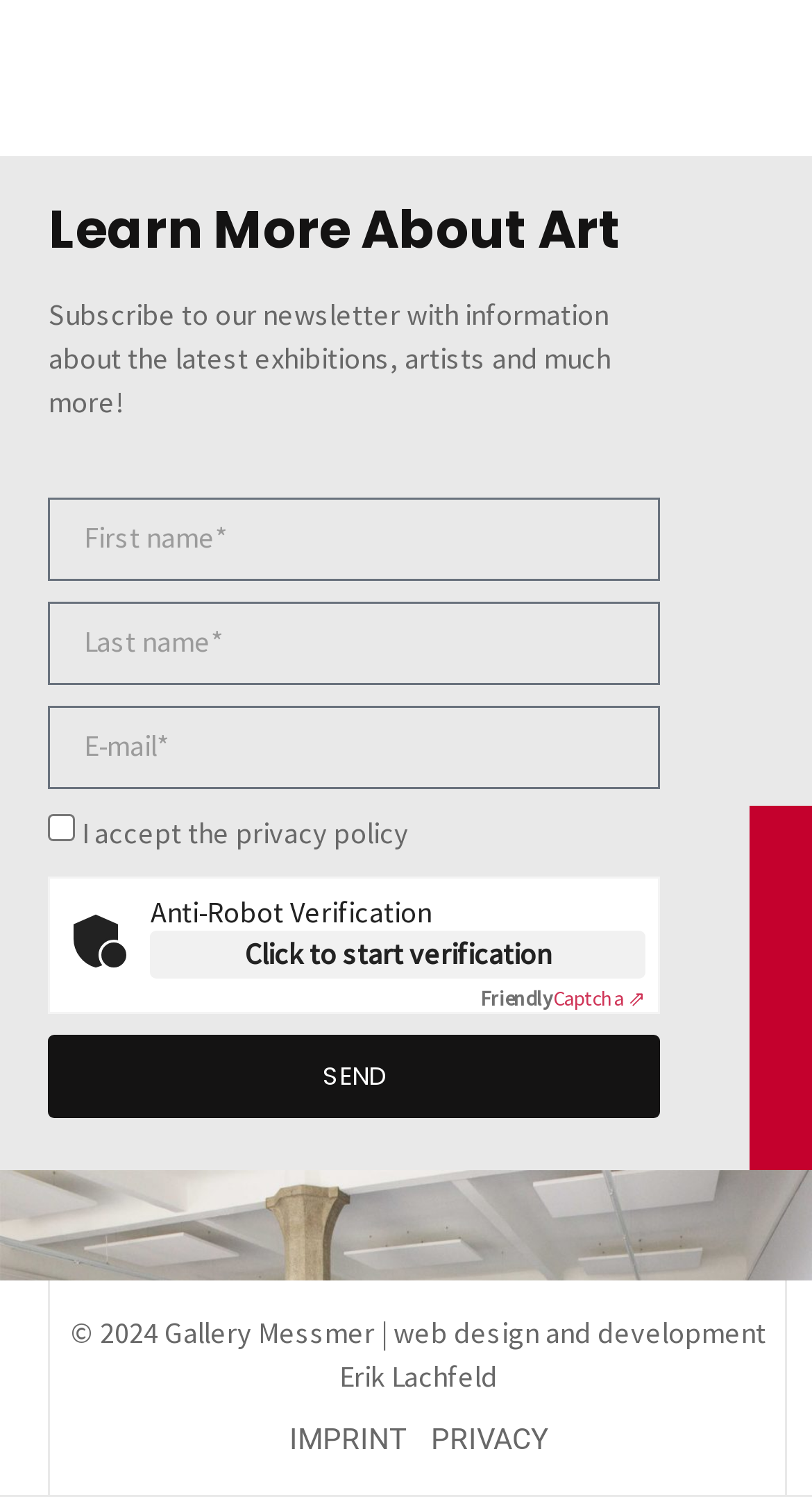What is the anti-robot verification process?
Please answer the question with a single word or phrase, referencing the image.

Click to start verification